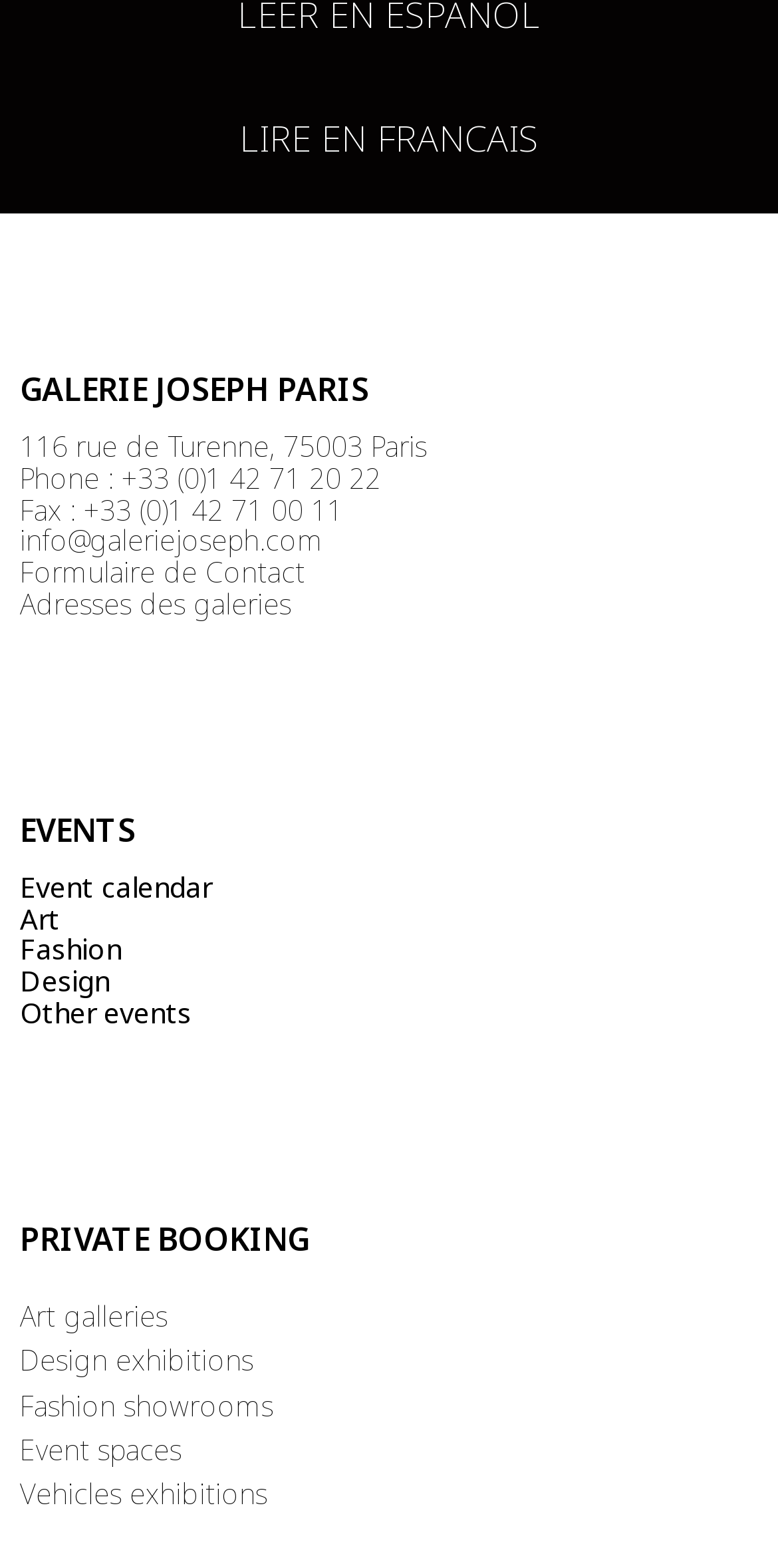Using the information from the screenshot, answer the following question thoroughly:
What is the address of Galerie Joseph Paris?

I found the address by looking at the static text element that contains the address information, which is '116 rue de Turenne, 75003 Paris'.